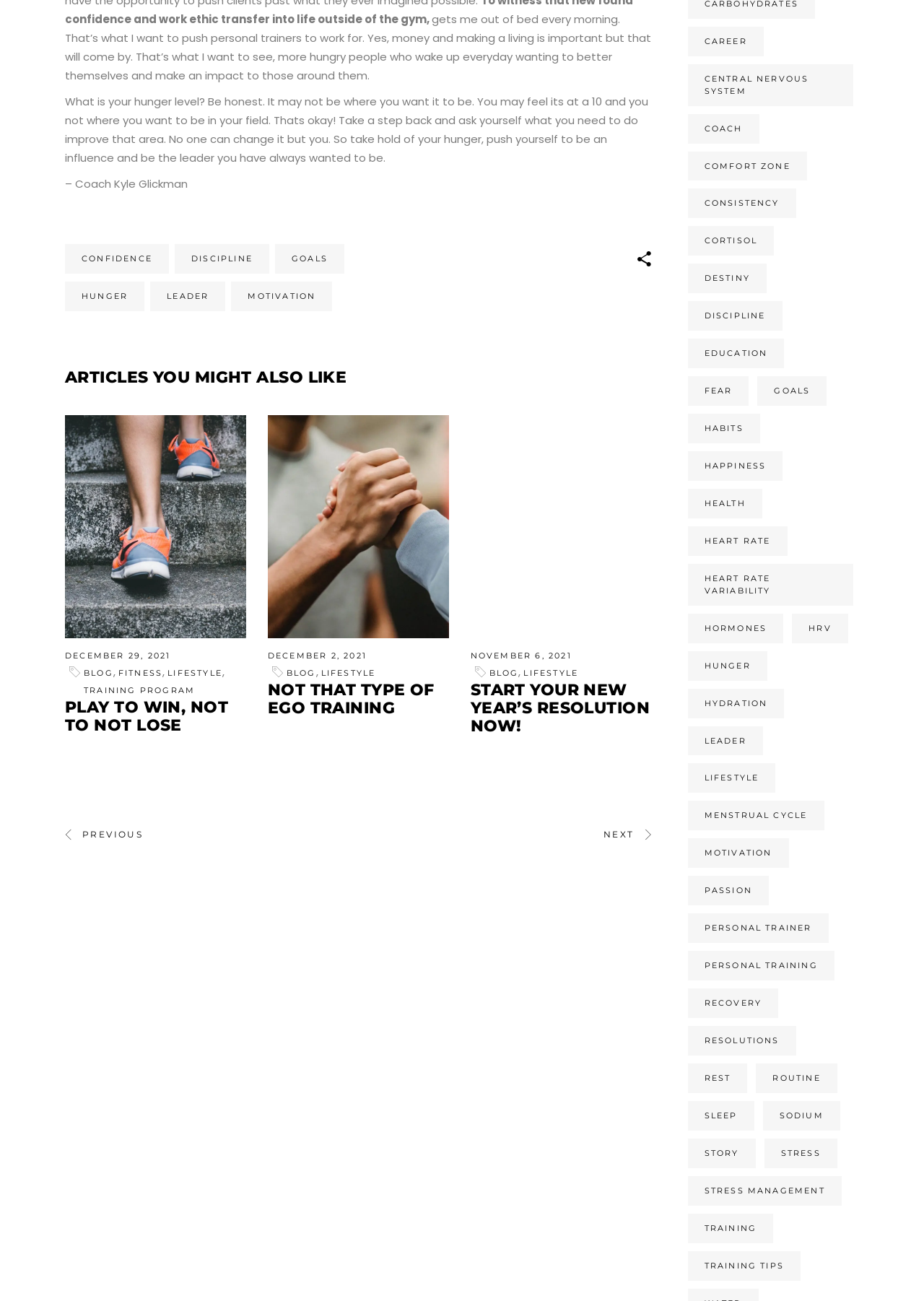What is the tone of the quotes on this webpage?
Refer to the image and give a detailed response to the question.

The quotes on the webpage, such as 'What is your hunger level? Be honest.' and 'Take hold of your hunger, push yourself to be an influence and be the leader you have always wanted to be.', have a motivational and inspiring tone, encouraging readers to reflect on their goals and strive for self-improvement.